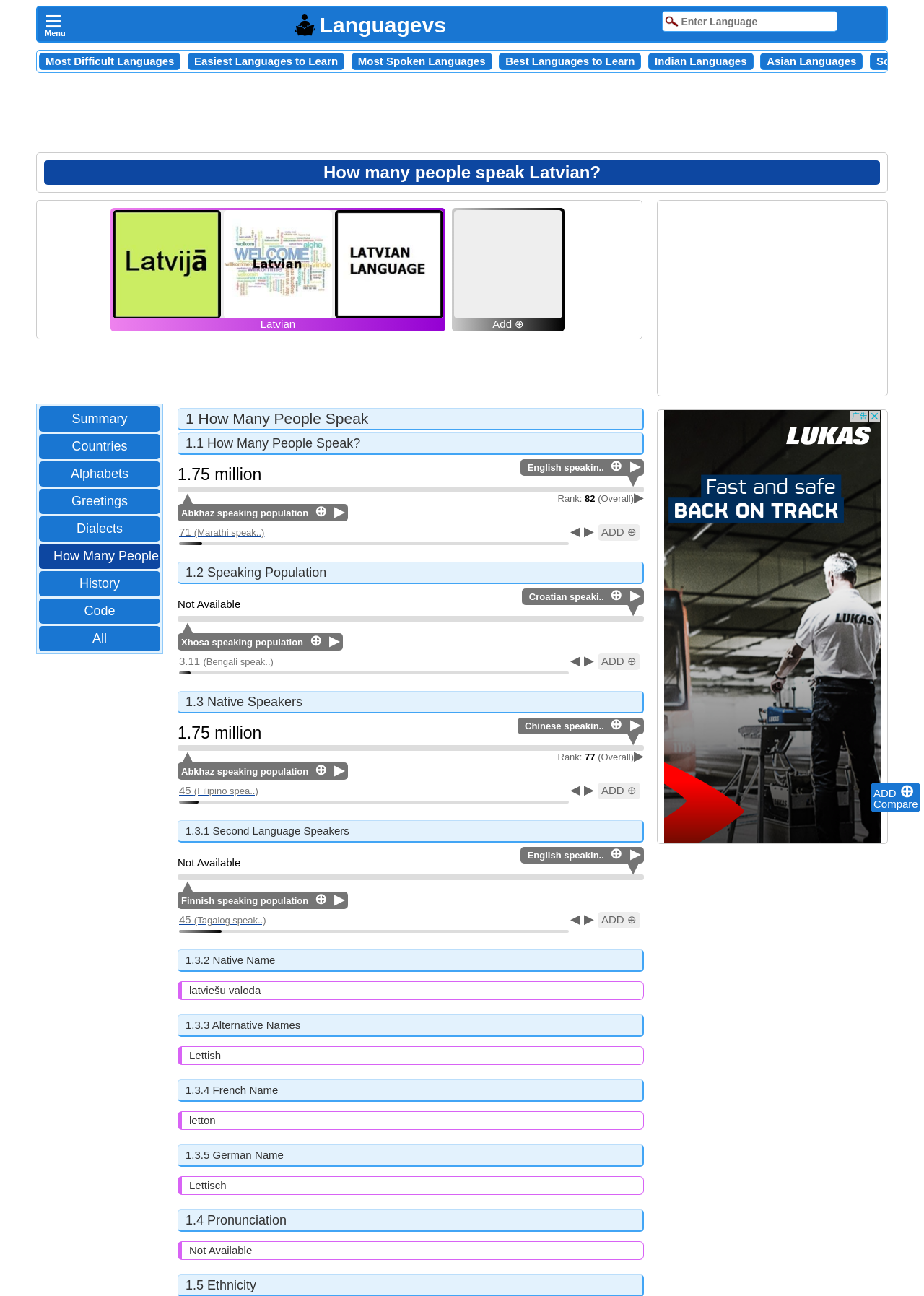Answer this question using a single word or a brief phrase:
What is the ranking of Latvian in terms of the number of speakers?

82